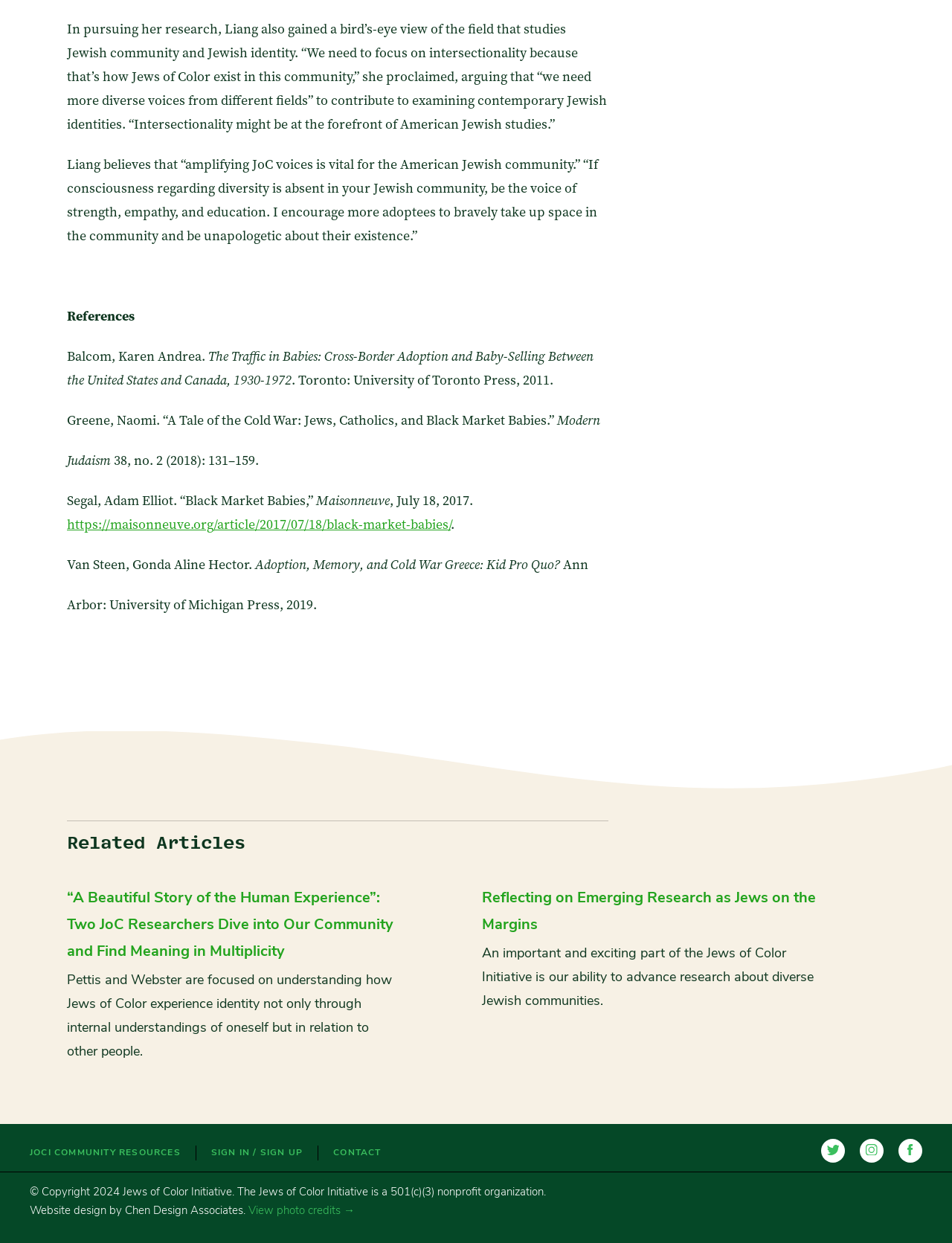Give a one-word or one-phrase response to the question:
What is Liang's research focus?

Jewish community and identity